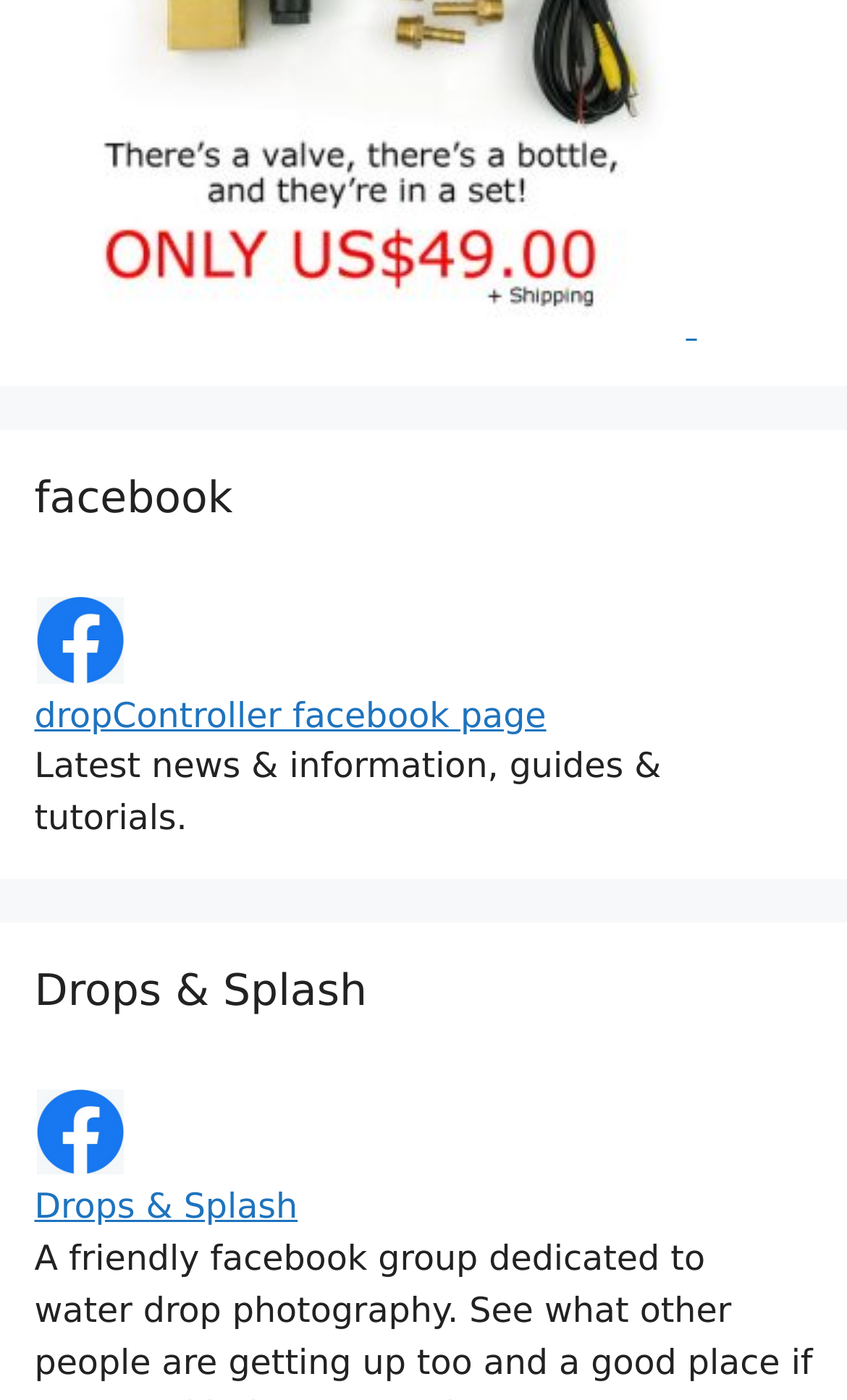What is the name of the water drop photography system? Examine the screenshot and reply using just one word or a brief phrase.

dropControllerV4